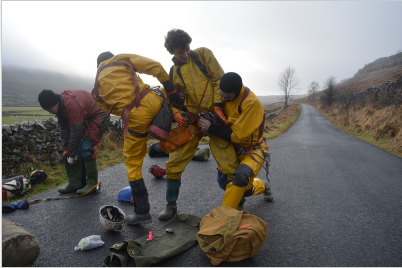Reply to the question below using a single word or brief phrase:
What is the weather like in the scene?

Cloudy